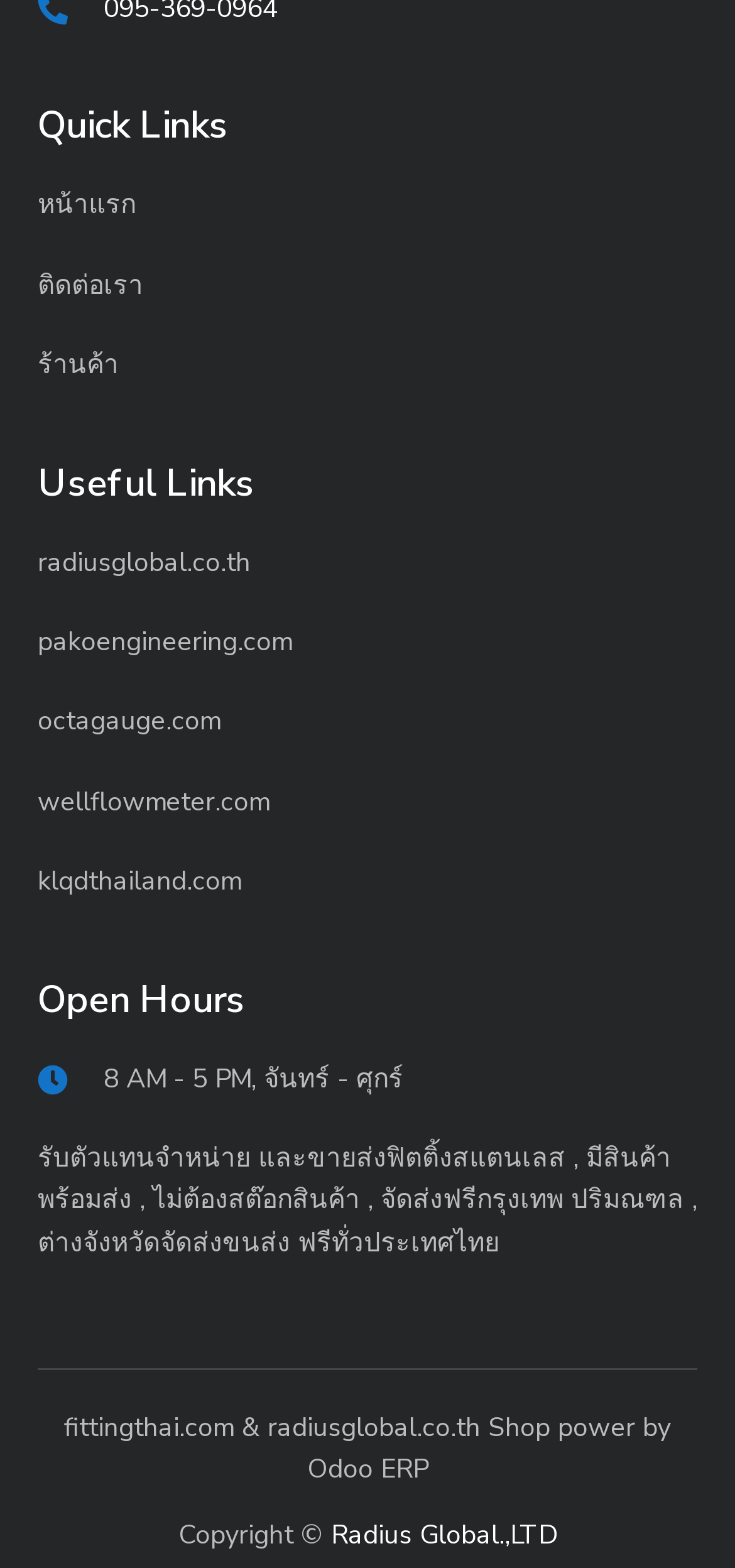Please find the bounding box coordinates of the element's region to be clicked to carry out this instruction: "visit Radius Global.,LTD".

[0.45, 0.967, 0.758, 0.99]